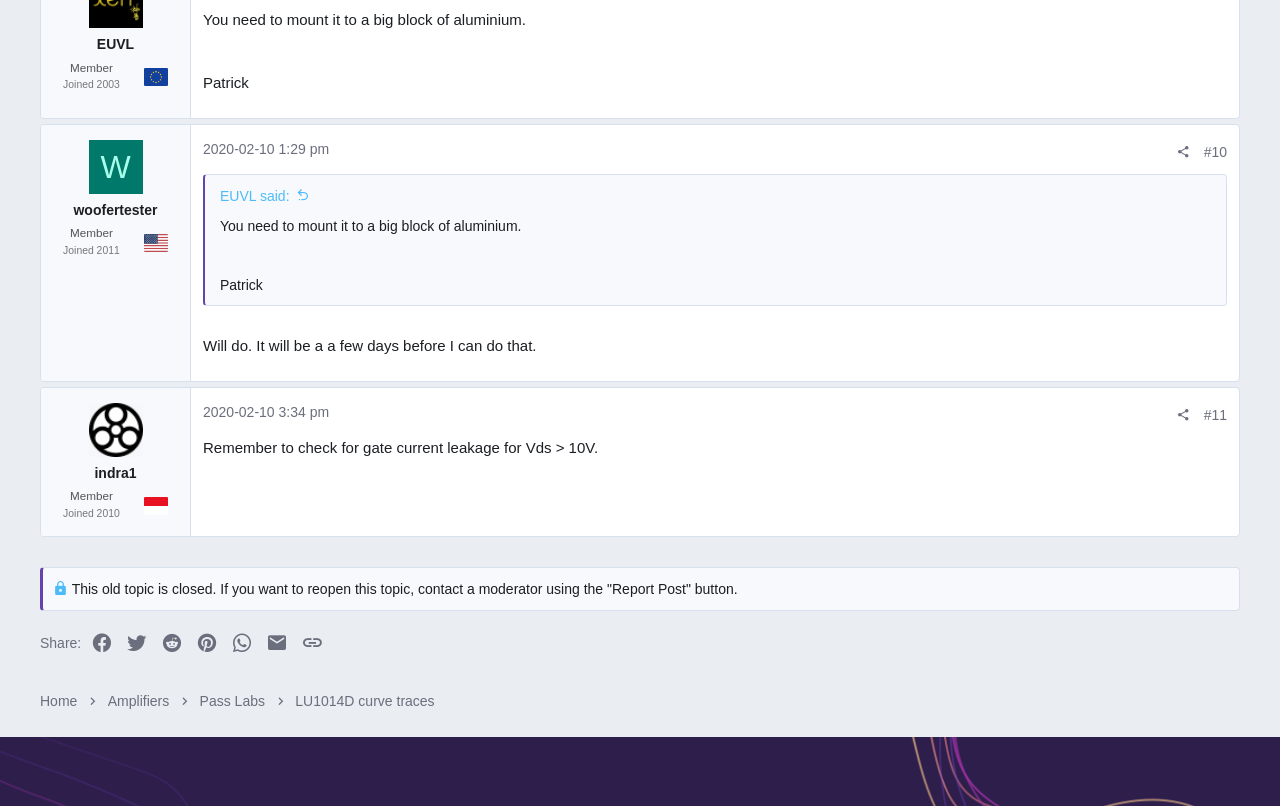Locate the bounding box of the UI element with the following description: "Reddit".

[0.121, 0.776, 0.148, 0.818]